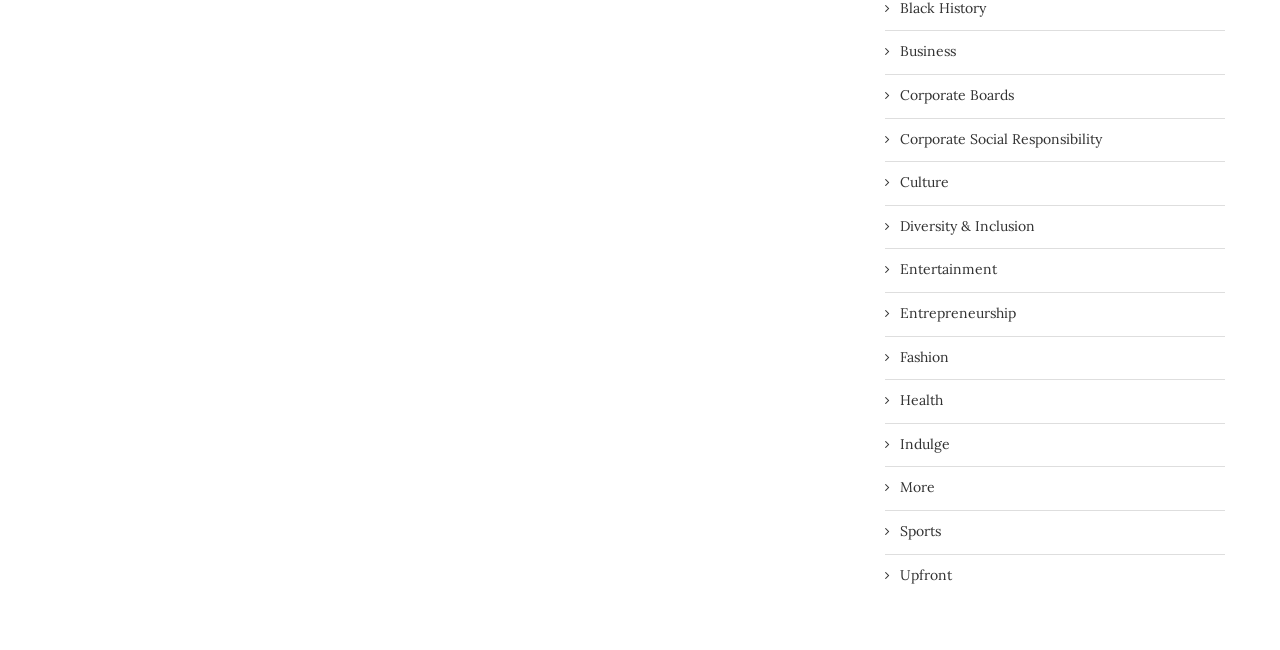Locate the bounding box coordinates of the element that needs to be clicked to carry out the instruction: "Discover More". The coordinates should be given as four float numbers ranging from 0 to 1, i.e., [left, top, right, bottom].

[0.691, 0.736, 0.955, 0.766]